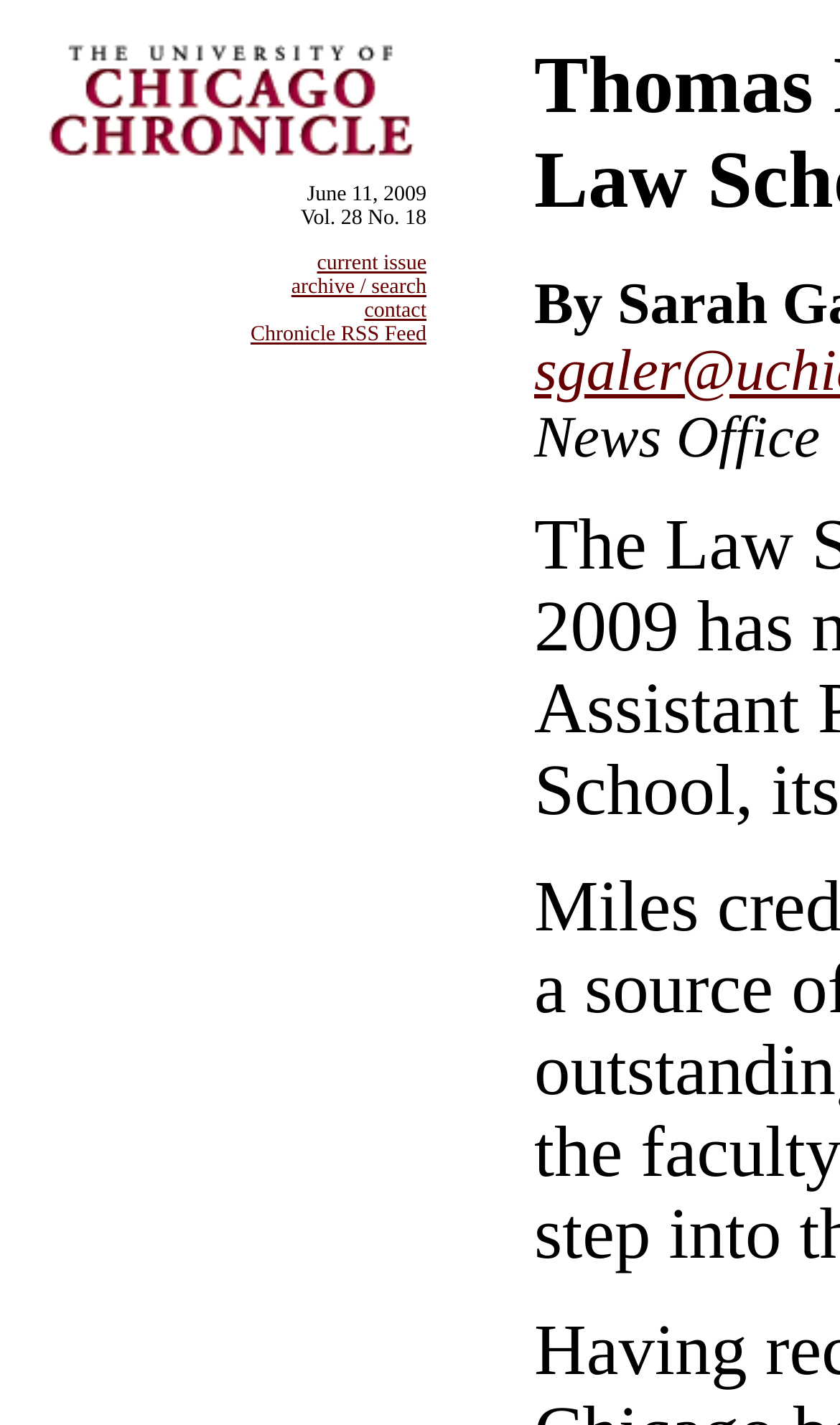Provide a short answer using a single word or phrase for the following question: 
What is the volume and number of the current issue?

Vol. 28 No. 18